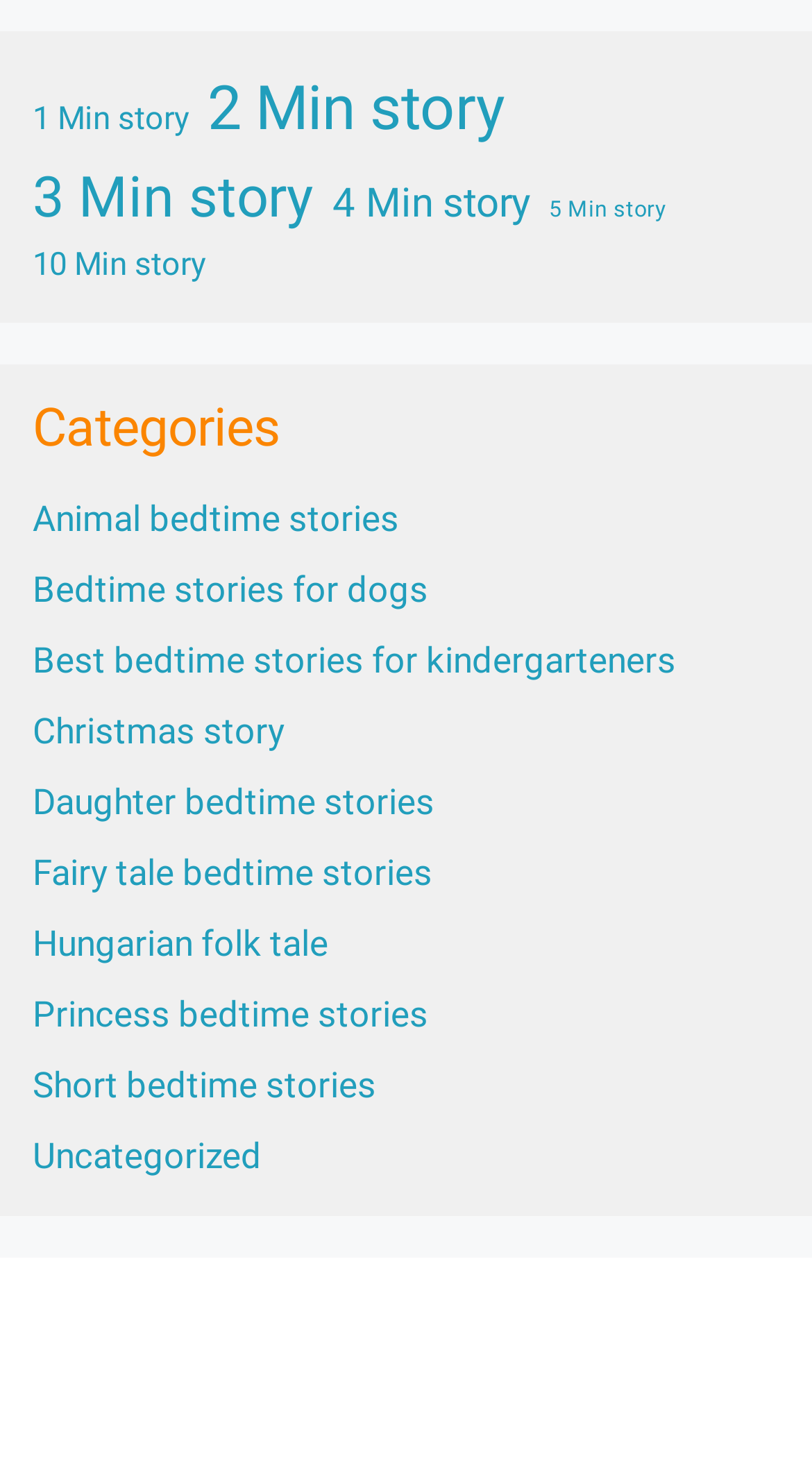Locate the bounding box coordinates of the area you need to click to fulfill this instruction: 'view January 2024'. The coordinates must be in the form of four float numbers ranging from 0 to 1: [left, top, right, bottom].

None